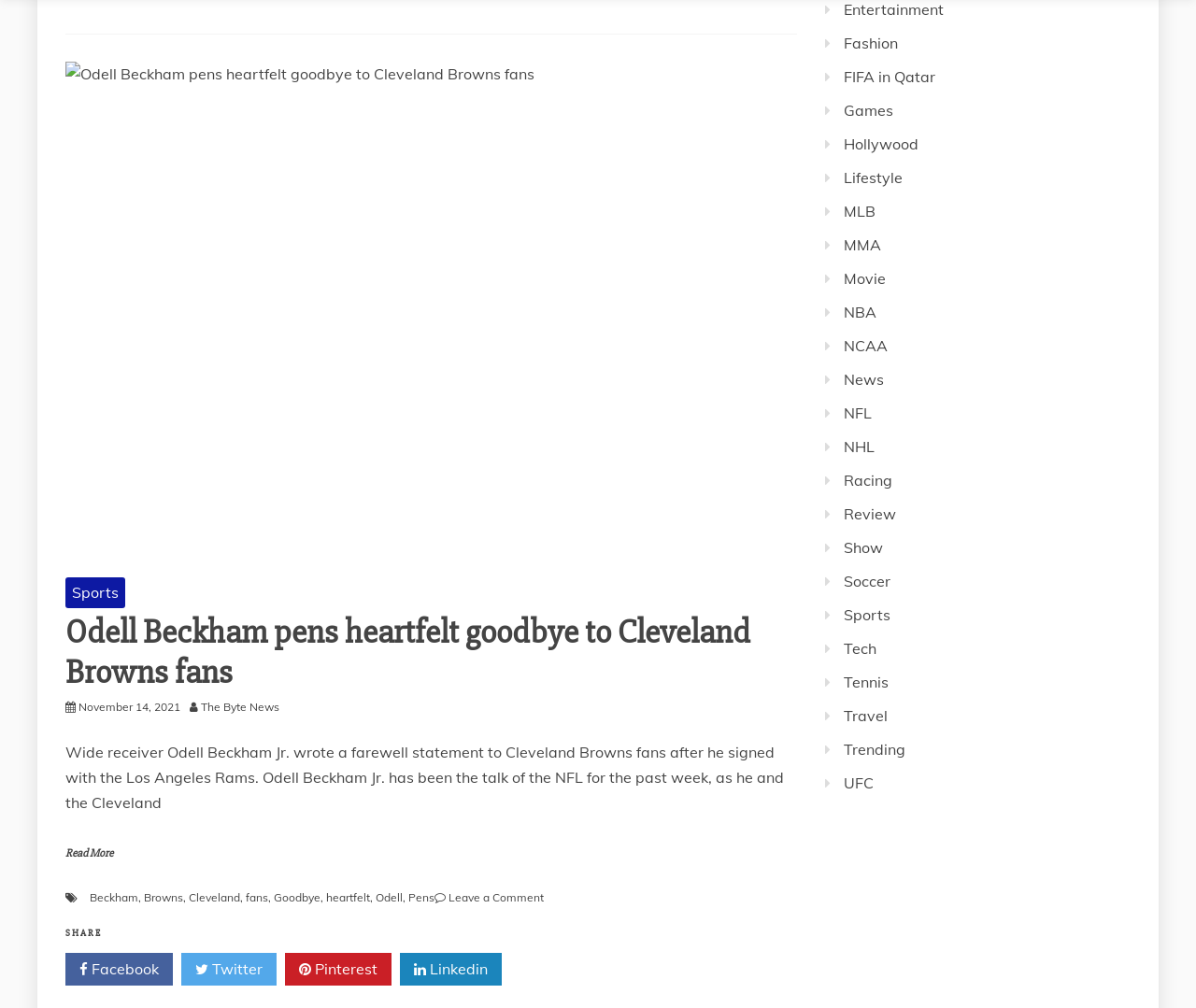What are the social media platforms available for sharing?
Please provide a single word or phrase as your answer based on the image.

Facebook, Twitter, Pinterest, Linkedin